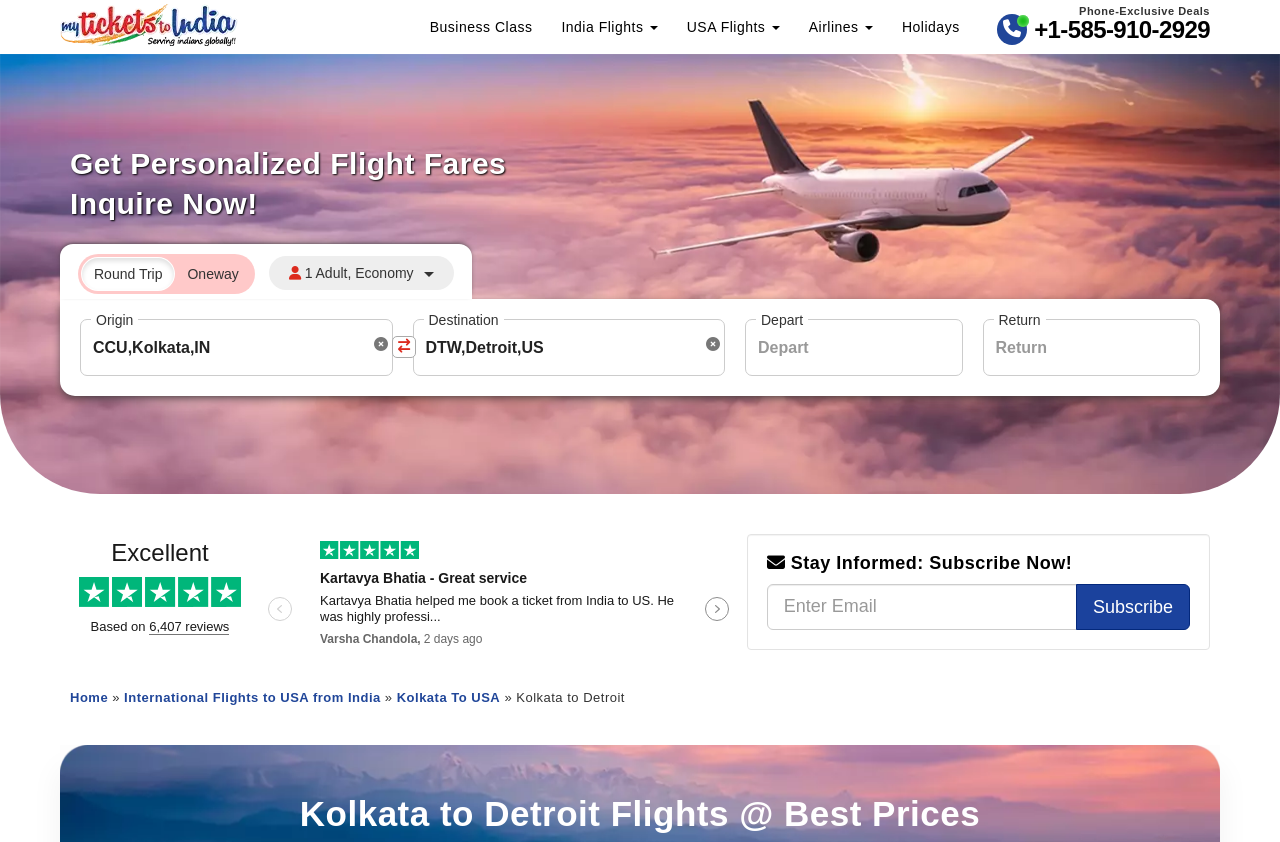Determine the bounding box for the described UI element: "Kolkata To USA".

[0.31, 0.819, 0.391, 0.837]